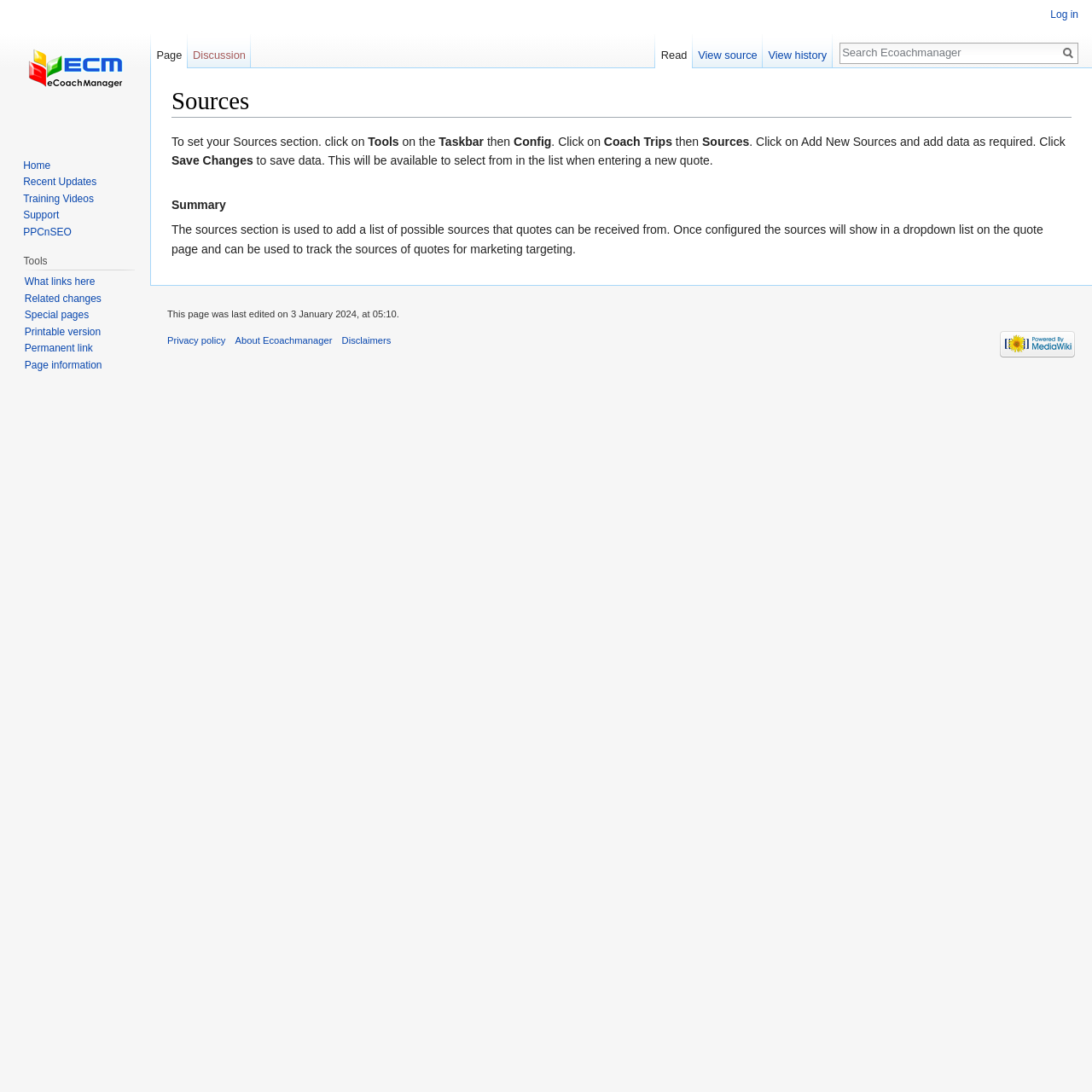Determine the bounding box coordinates of the region that needs to be clicked to achieve the task: "Jump to search".

[0.258, 0.108, 0.291, 0.121]